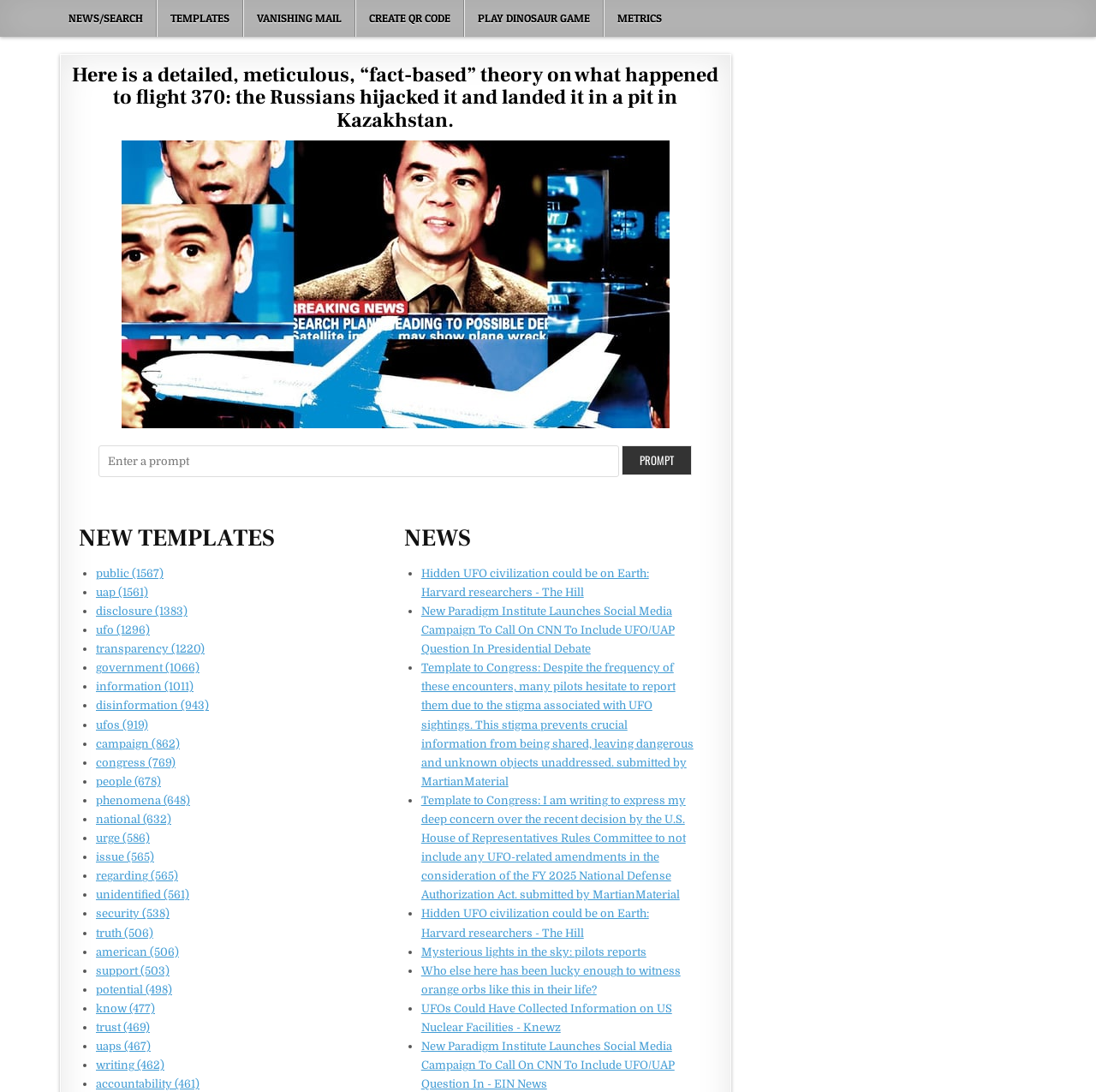From the image, can you give a detailed response to the question below:
What is the name of the menu item next to 'NEWS/SEARCH'?

By examining the navigation menu, I found that the menu item next to 'NEWS/SEARCH' is 'TEMPLATES'.